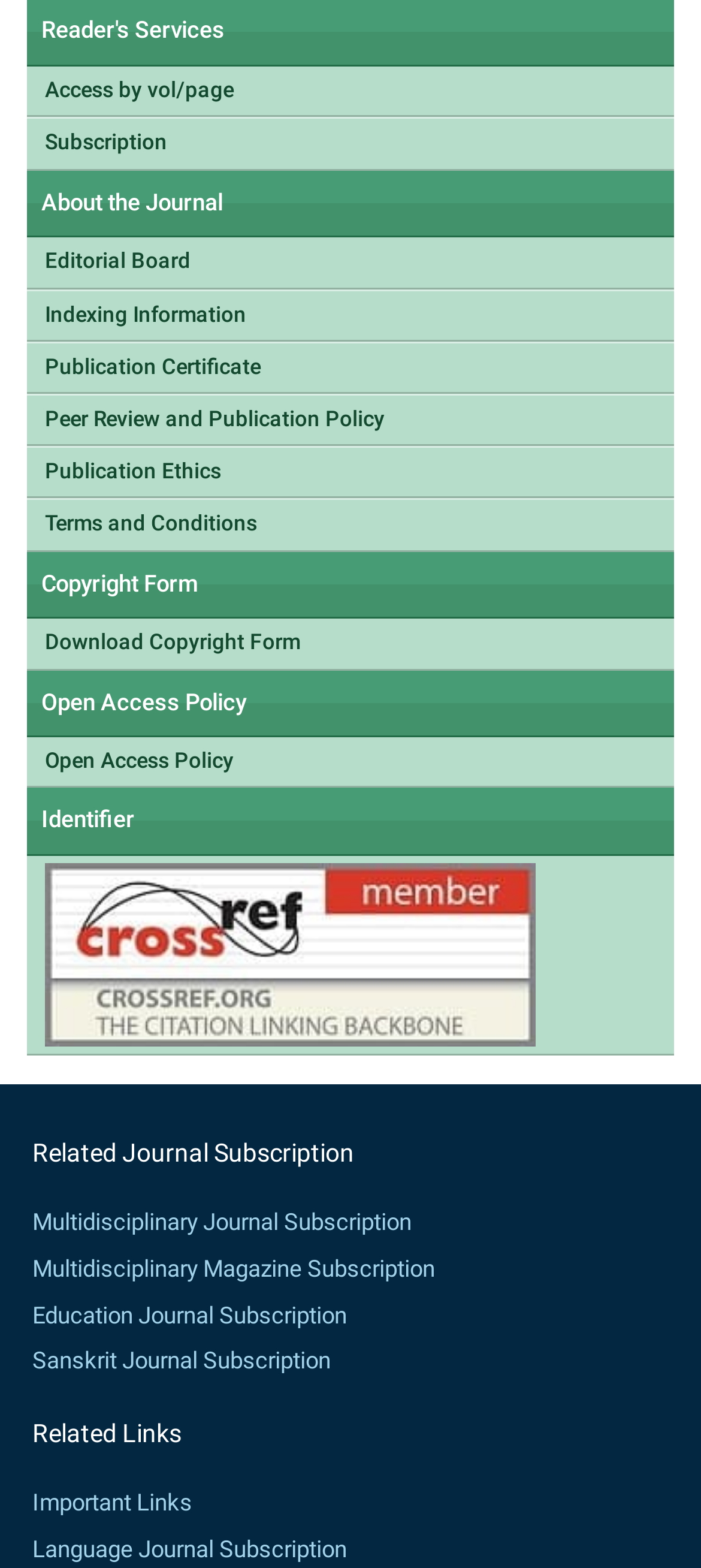Find and indicate the bounding box coordinates of the region you should select to follow the given instruction: "Click Amnesty".

None